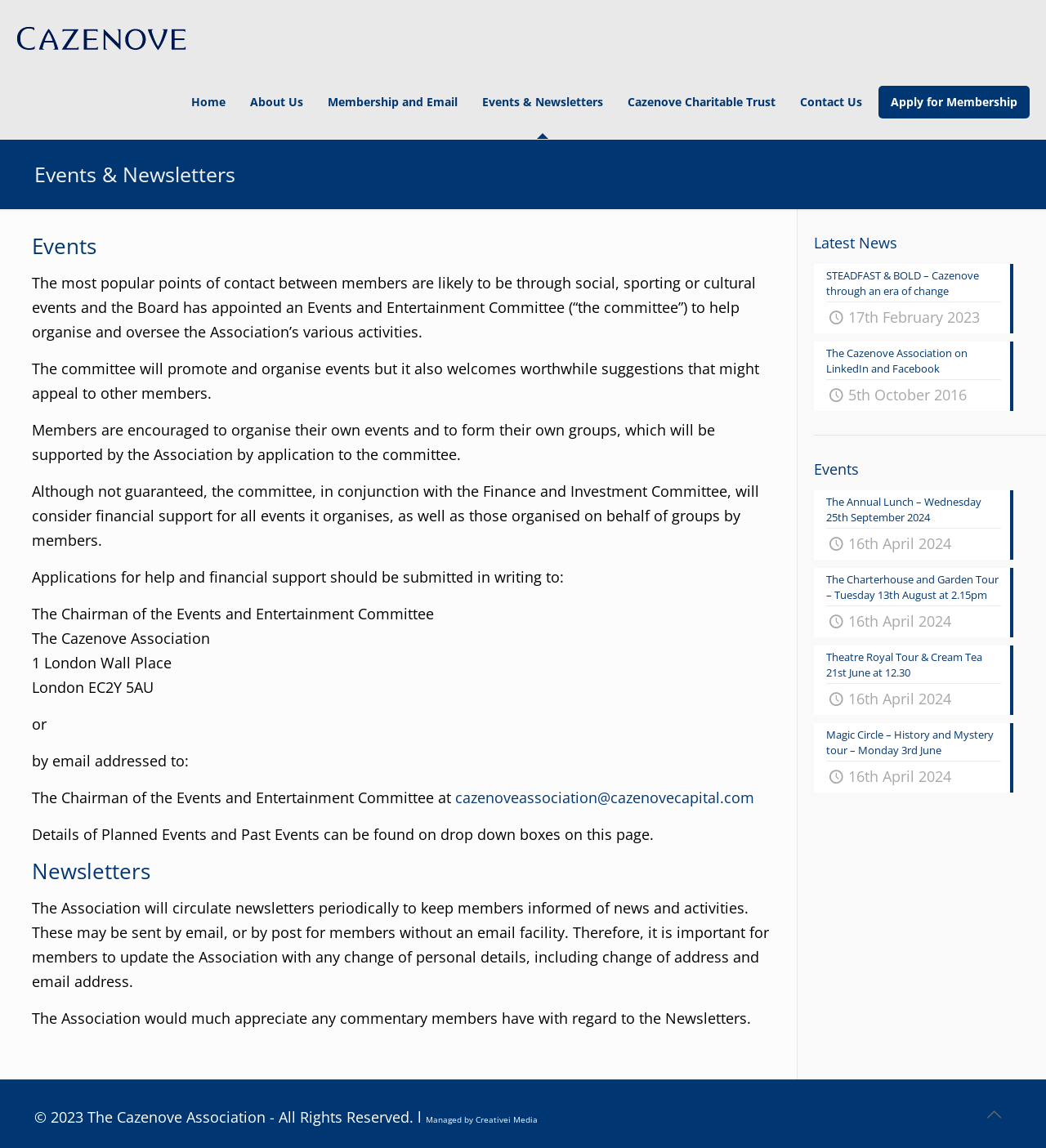Highlight the bounding box coordinates of the element you need to click to perform the following instruction: "Click the 'Apply for Membership' link."

[0.836, 0.057, 0.984, 0.114]